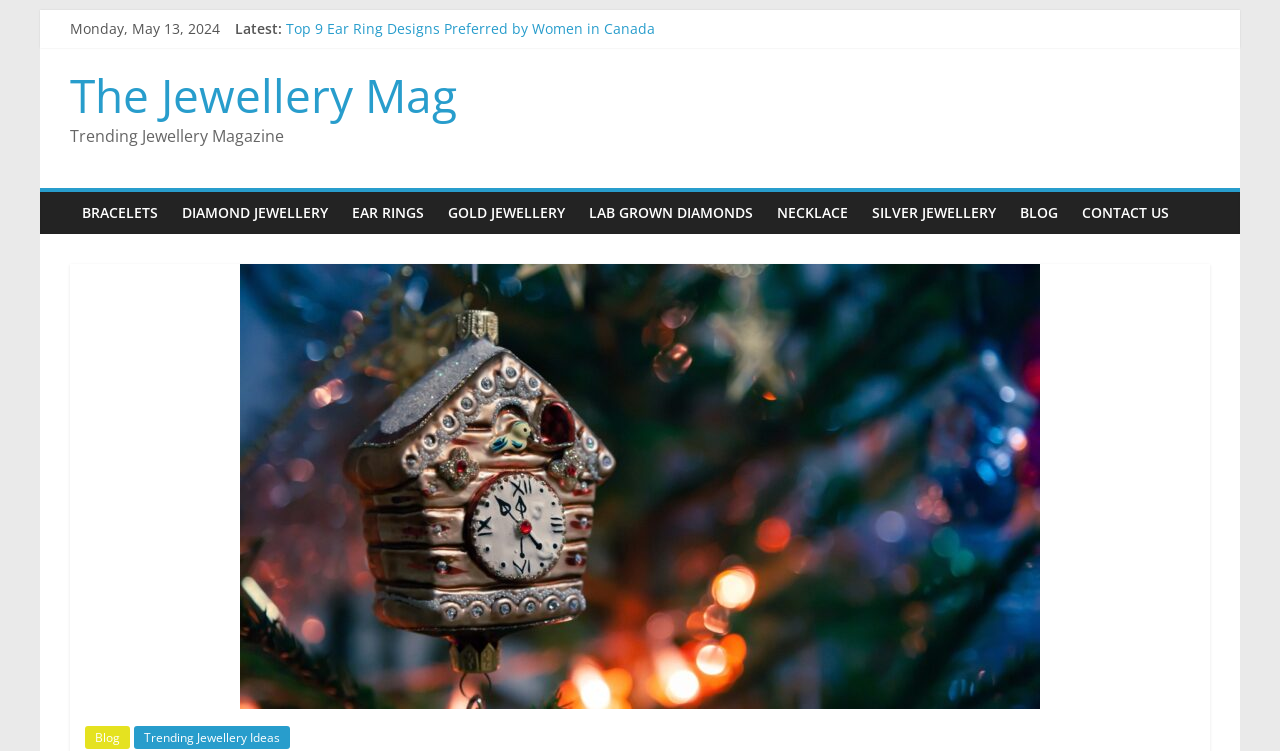Identify the bounding box coordinates of the section to be clicked to complete the task described by the following instruction: "Browse trending jewellery magazine". The coordinates should be four float numbers between 0 and 1, formatted as [left, top, right, bottom].

[0.055, 0.166, 0.222, 0.195]